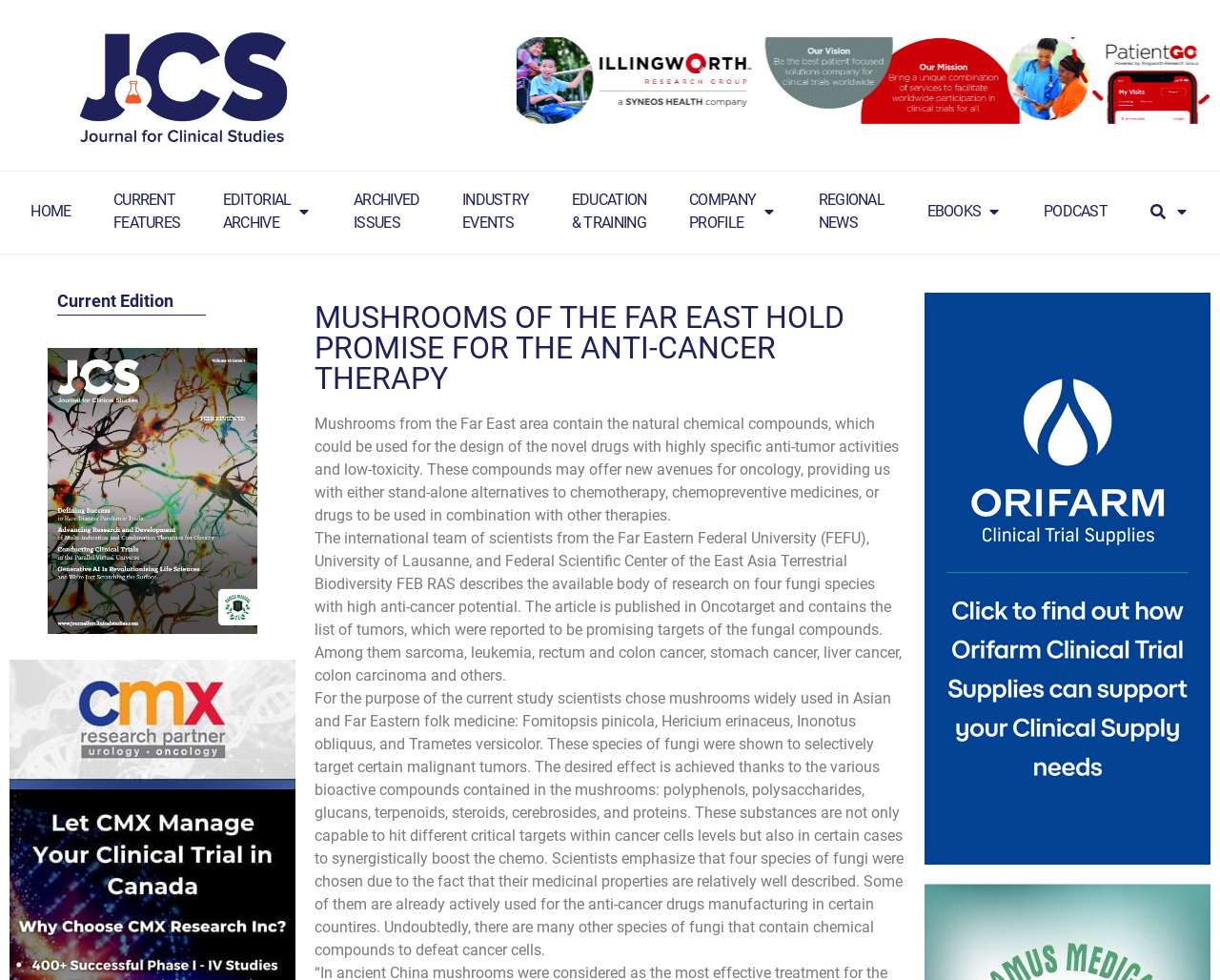How many menu items are there in the navigation menu?
Based on the screenshot, provide your answer in one word or phrase.

11